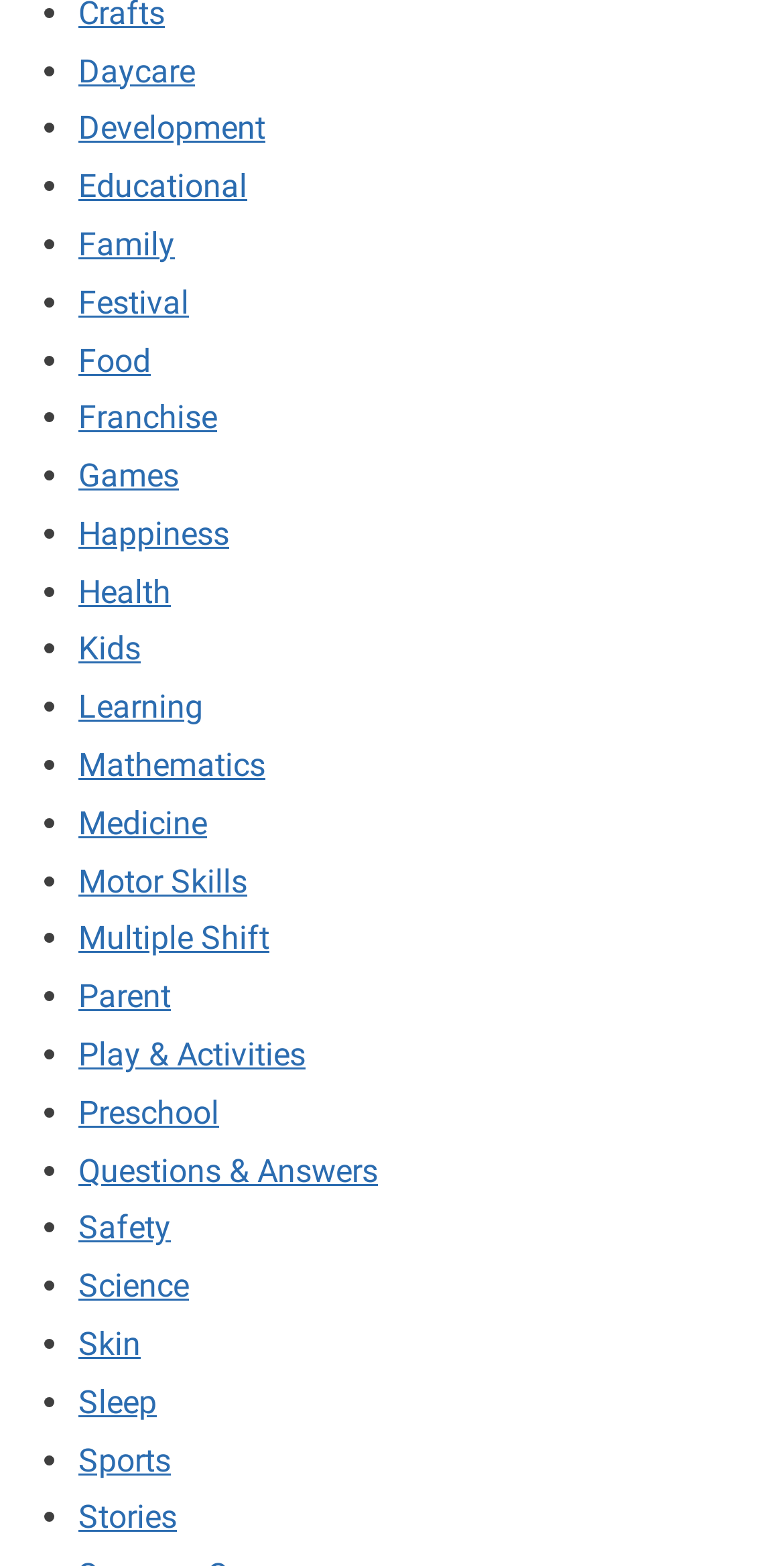Identify the coordinates of the bounding box for the element that must be clicked to accomplish the instruction: "go to Health".

[0.1, 0.365, 0.218, 0.39]